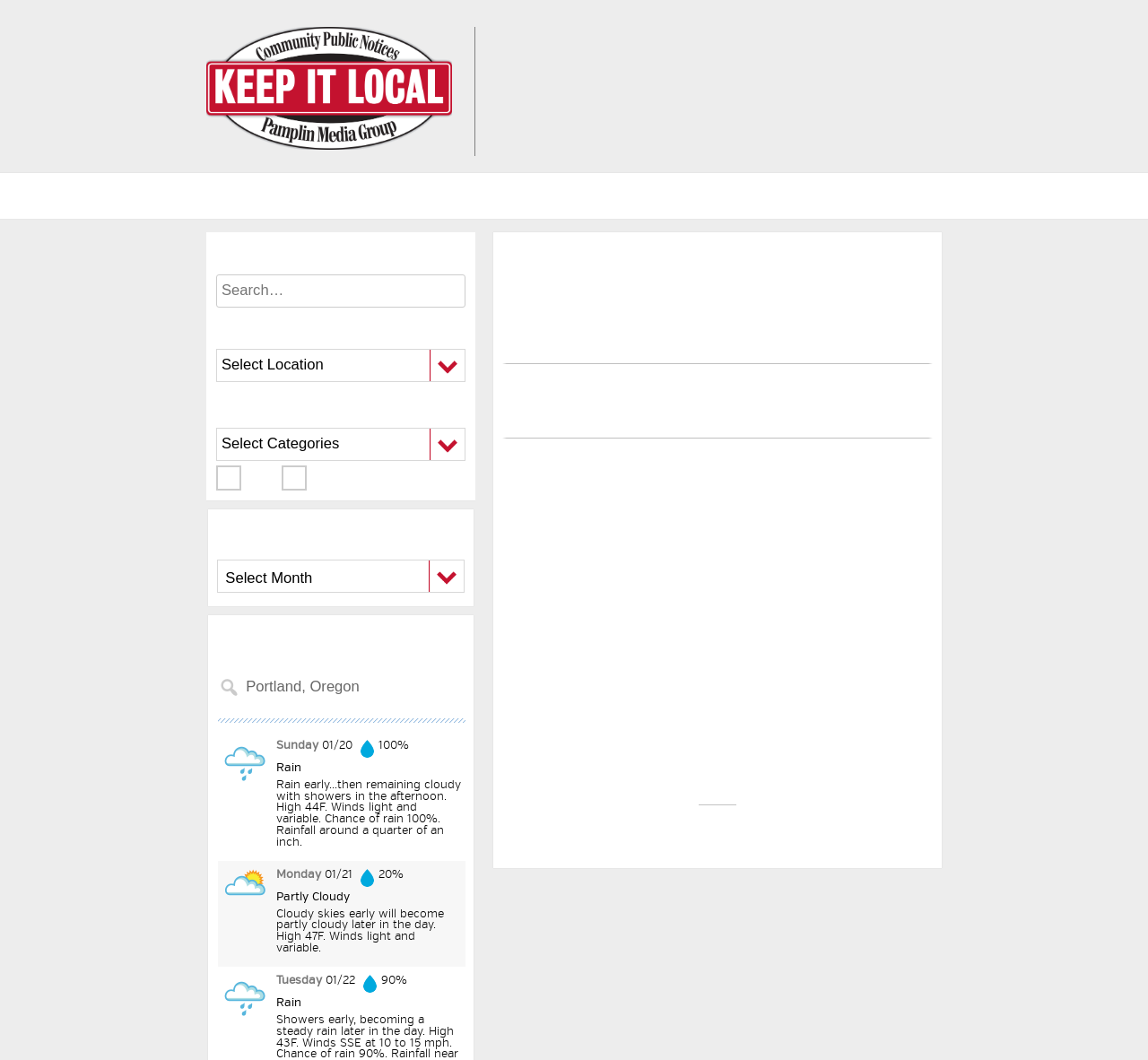Pinpoint the bounding box coordinates of the area that must be clicked to complete this instruction: "Click the 'Shop All' link".

None